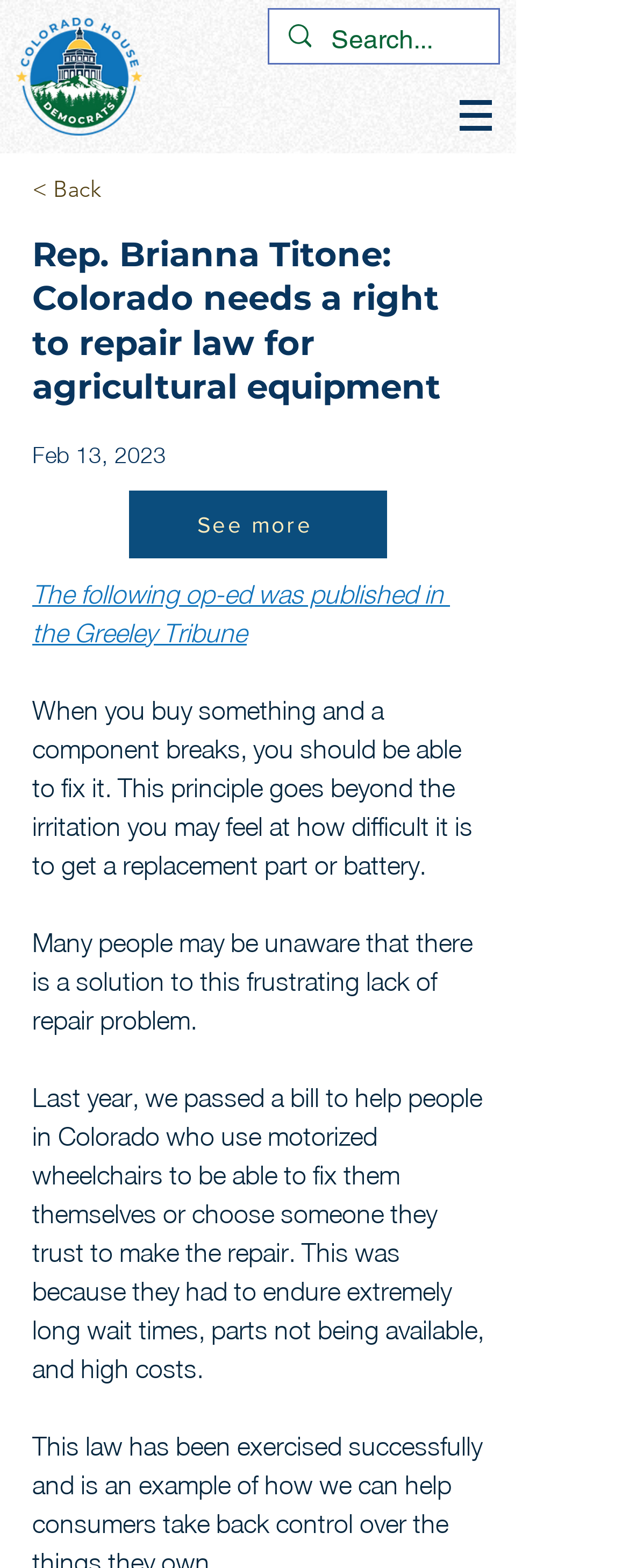What is the author of the article?
Please answer the question with a single word or phrase, referencing the image.

Rep. Brianna Titone